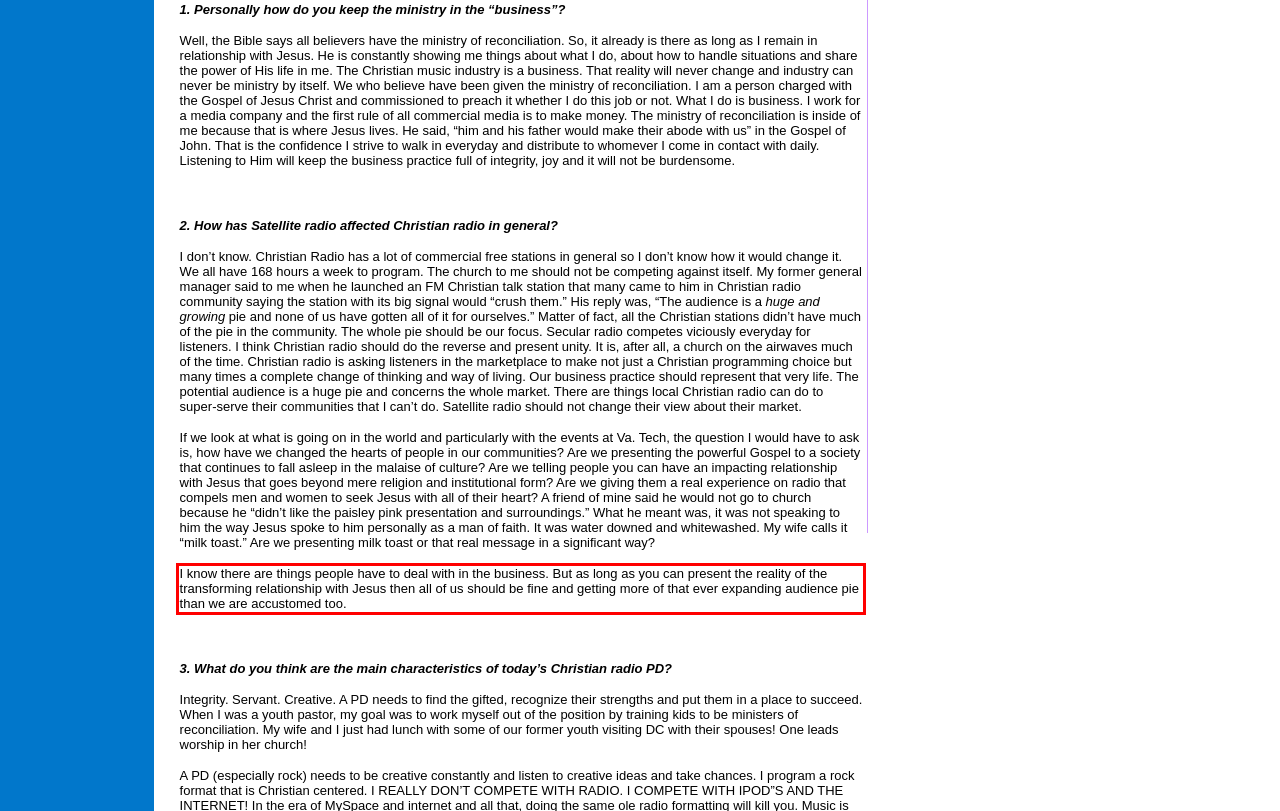Given a screenshot of a webpage with a red bounding box, please identify and retrieve the text inside the red rectangle.

I know there are things people have to deal with in the business. But as long as you can present the reality of the transforming relationship with Jesus then all of us should be fine and getting more of that ever expanding audience pie than we are accustomed too.